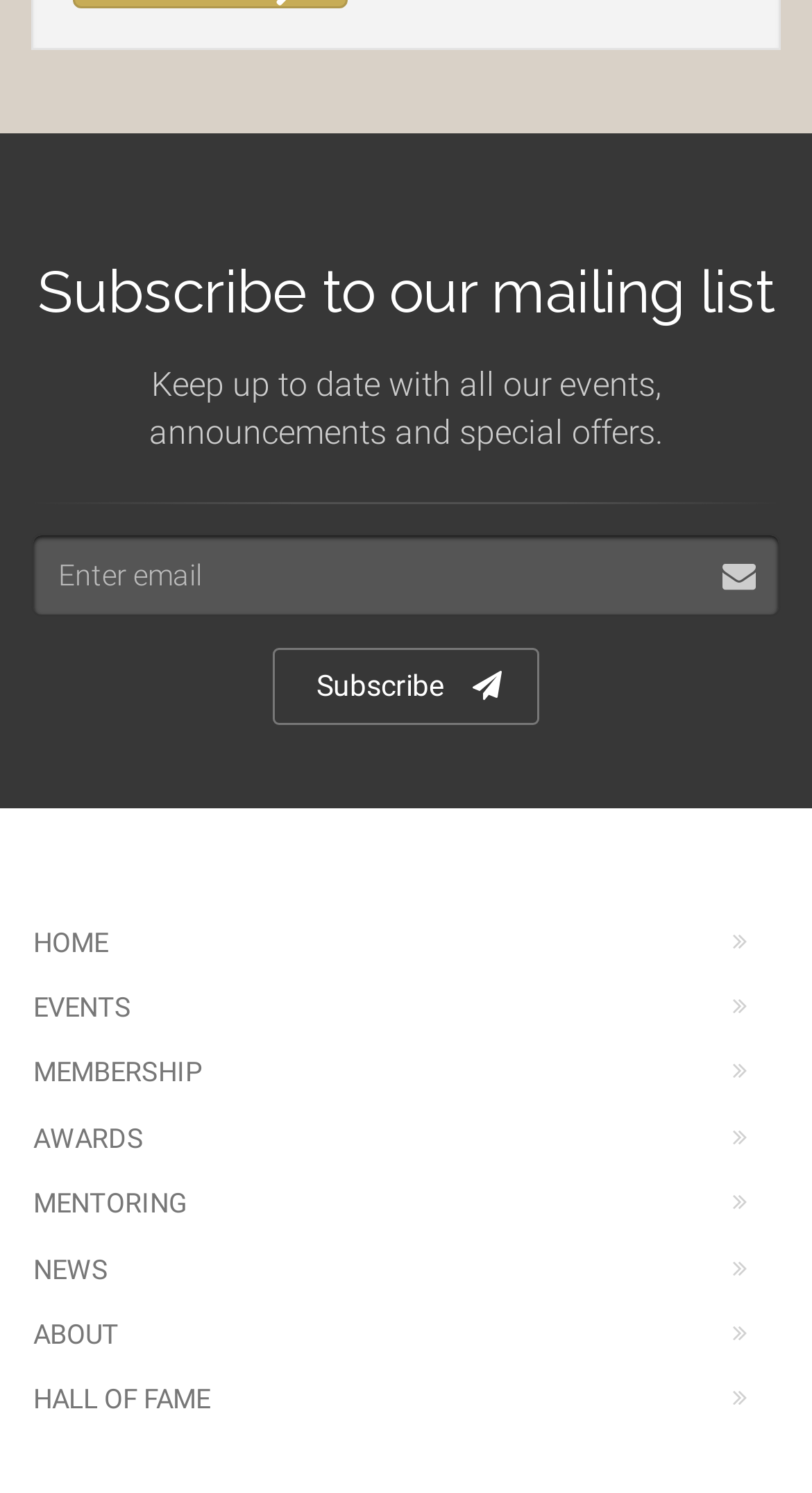Can you find the bounding box coordinates for the element that needs to be clicked to execute this instruction: "Learn about membership"? The coordinates should be given as four float numbers between 0 and 1, i.e., [left, top, right, bottom].

[0.038, 0.698, 0.962, 0.739]